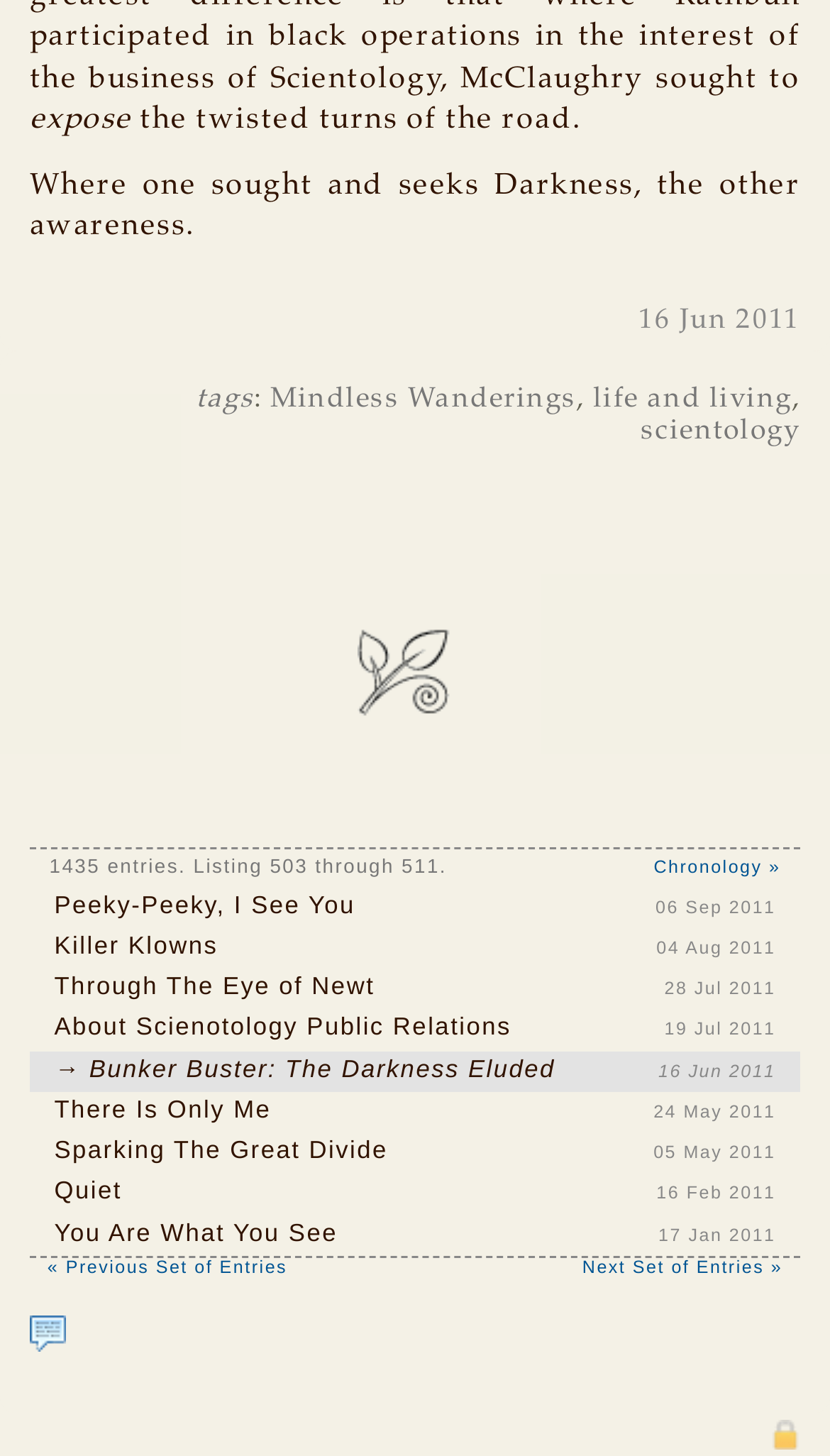Given the content of the image, can you provide a detailed answer to the question?
What is the date of the first blog post?

I found the date by looking at the timestamp of the first blog post, which is '16 Jun 2011'.